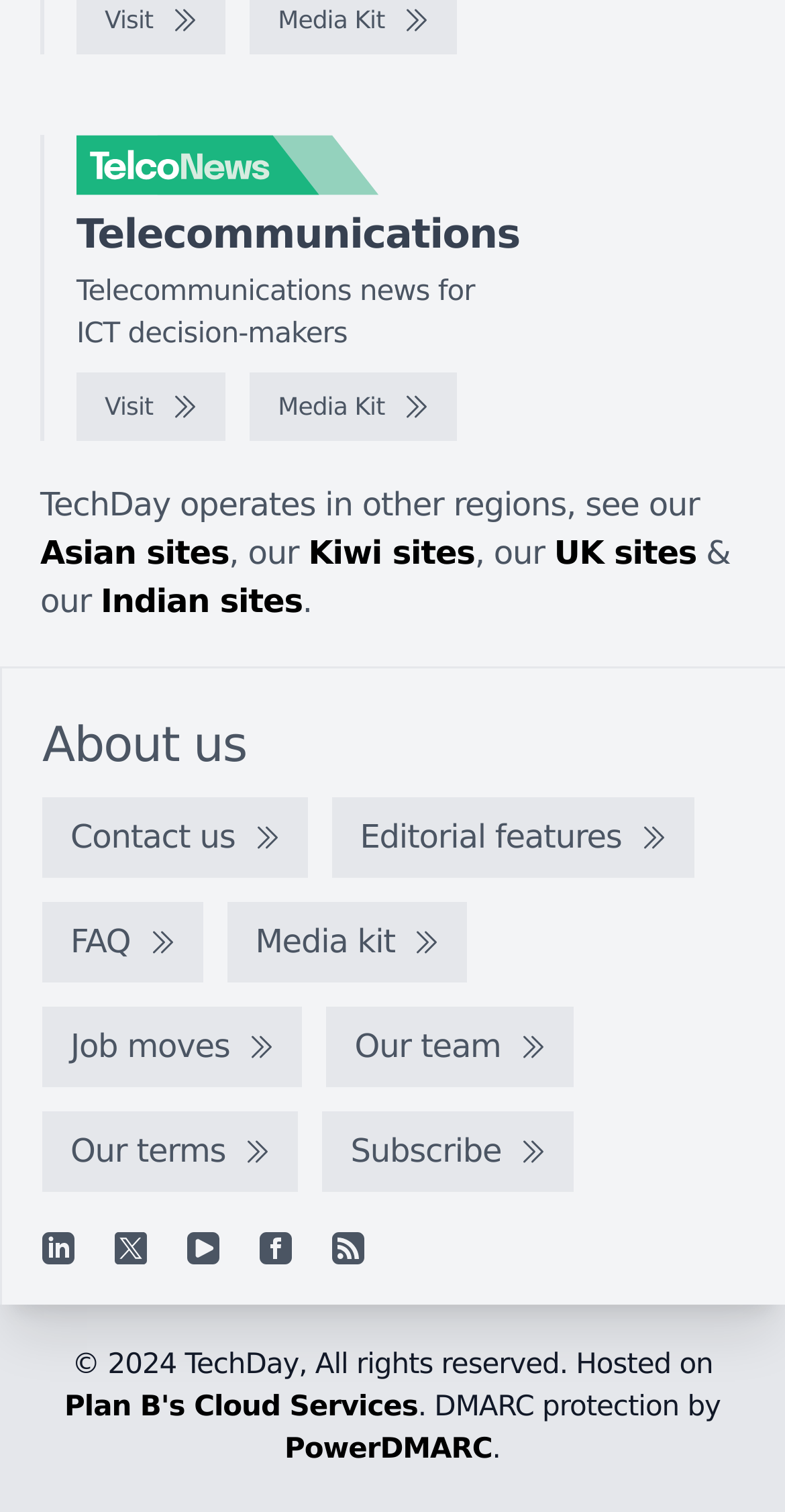What is the name of the logo on the top left?
Provide a comprehensive and detailed answer to the question.

The logo on the top left is identified as 'TelcoNews logo' based on the OCR text of the image element with bounding box coordinates [0.097, 0.09, 0.636, 0.13].